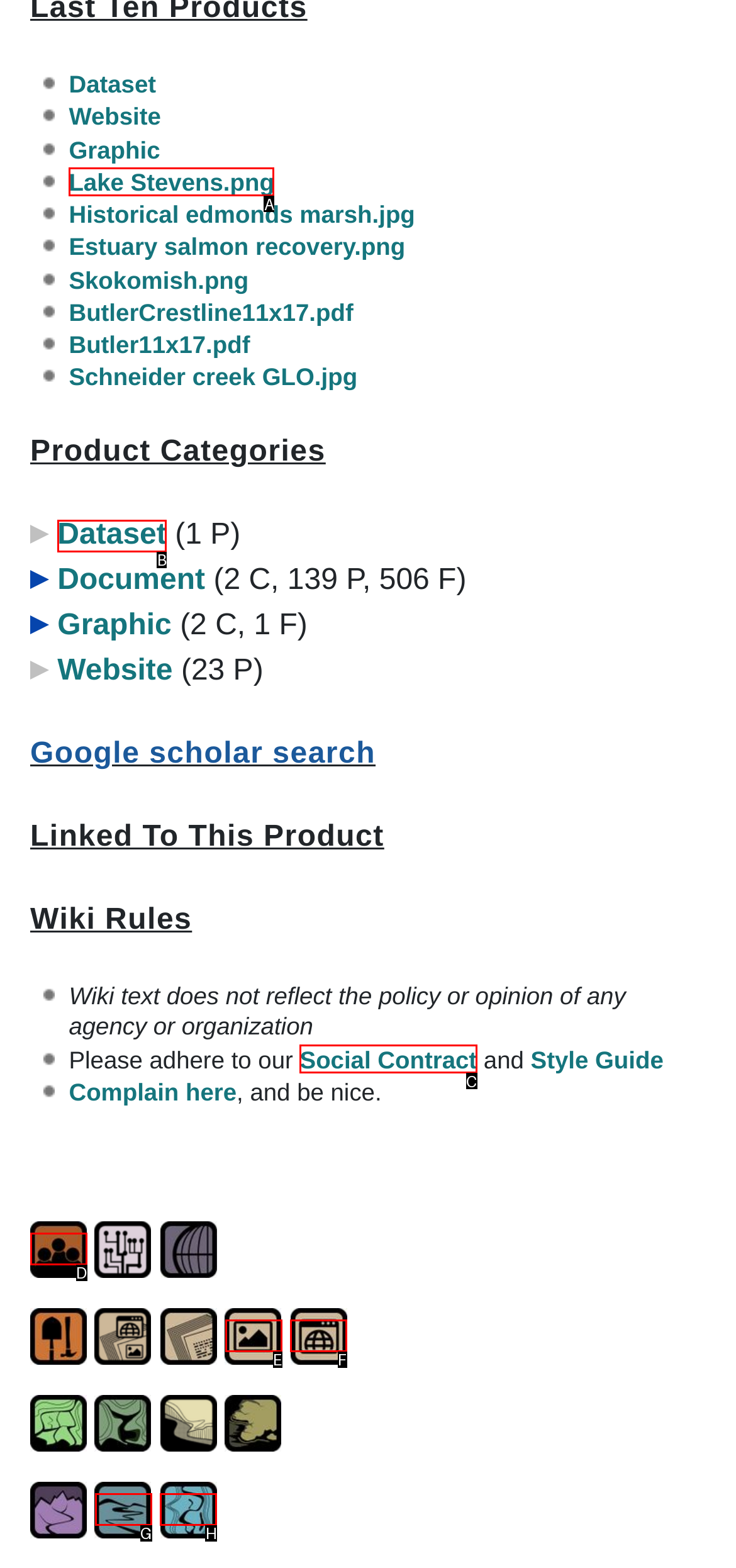Identify the matching UI element based on the description: title="Link to Floodplain Sites"
Reply with the letter from the available choices.

H